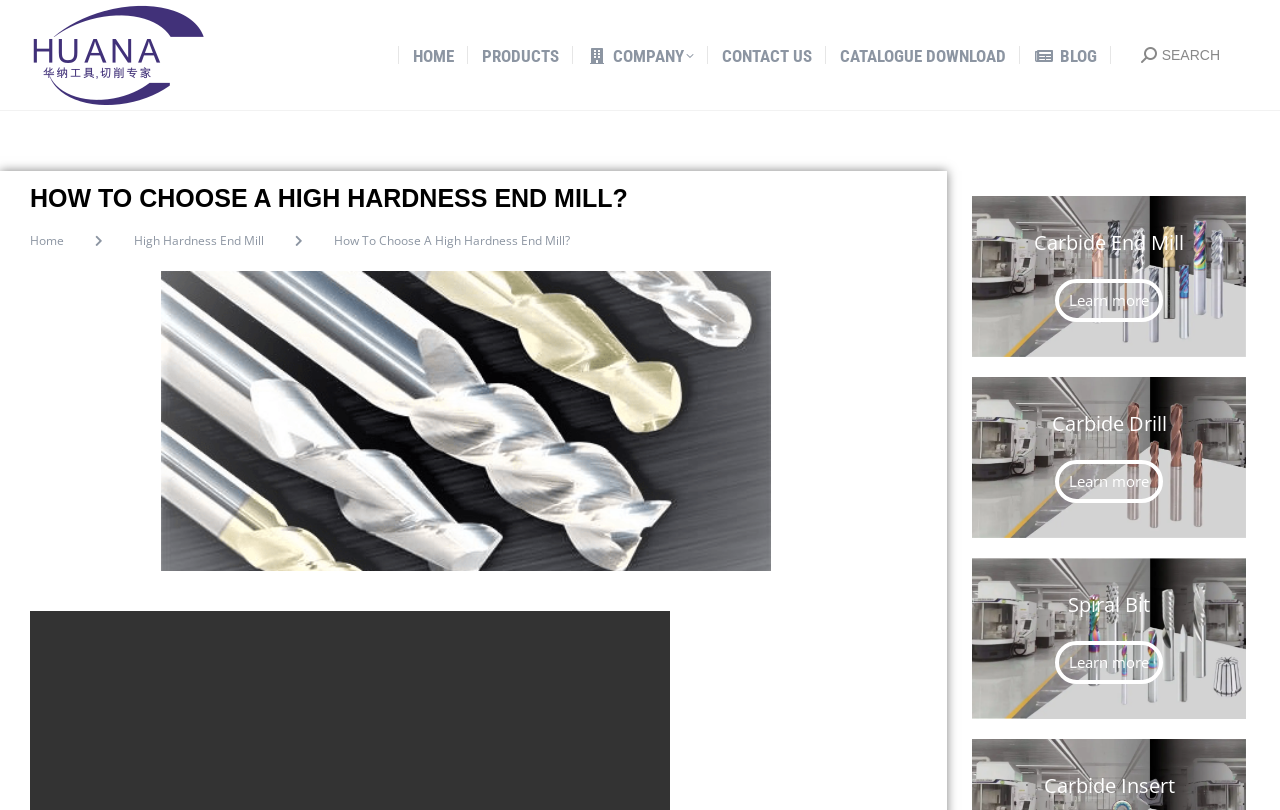Identify and provide the text content of the webpage's primary headline.

HOW TO CHOOSE A HIGH HARDNESS END MILL?